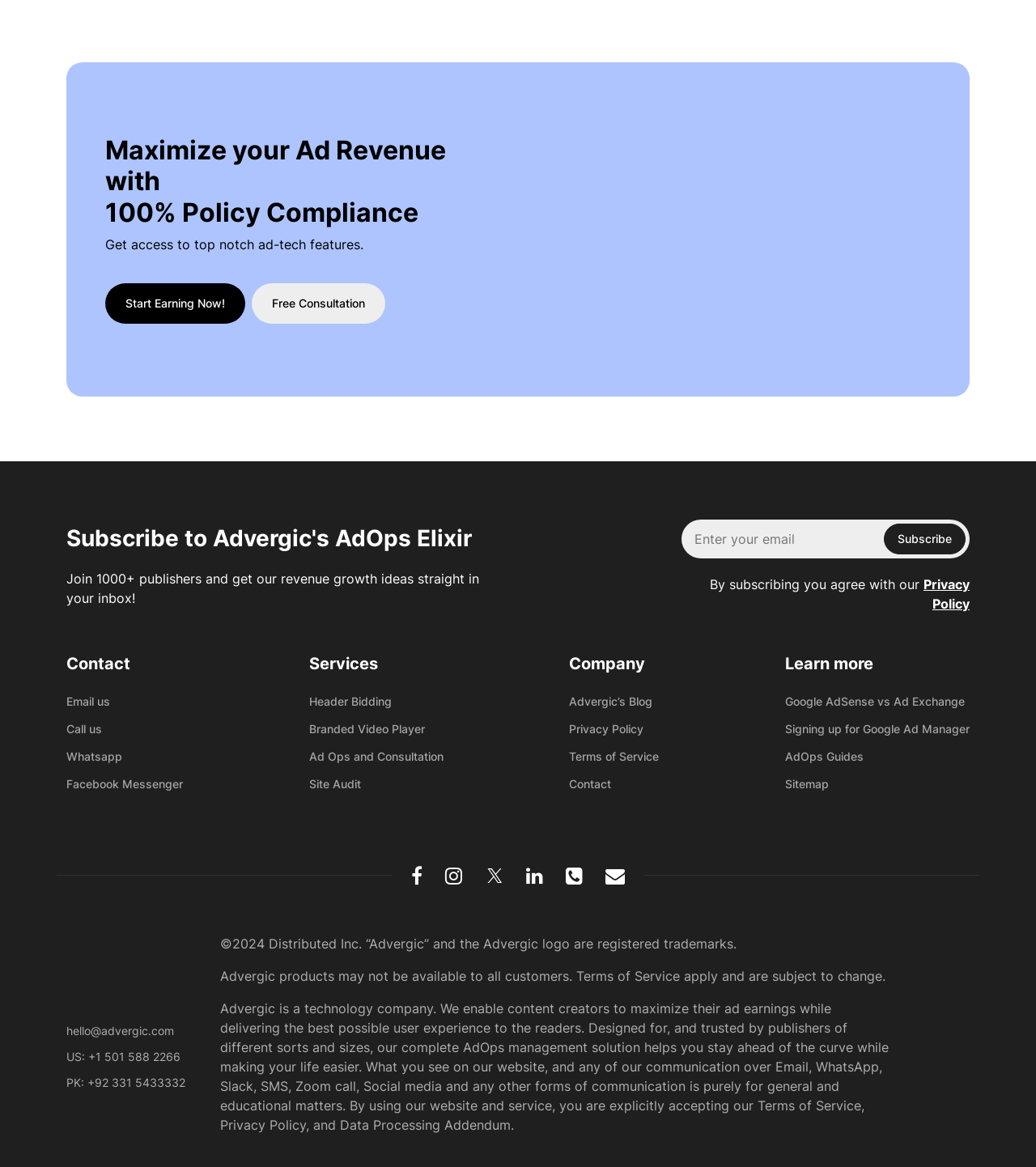Please determine the bounding box coordinates of the section I need to click to accomplish this instruction: "Contact us via Email".

[0.064, 0.596, 0.177, 0.607]